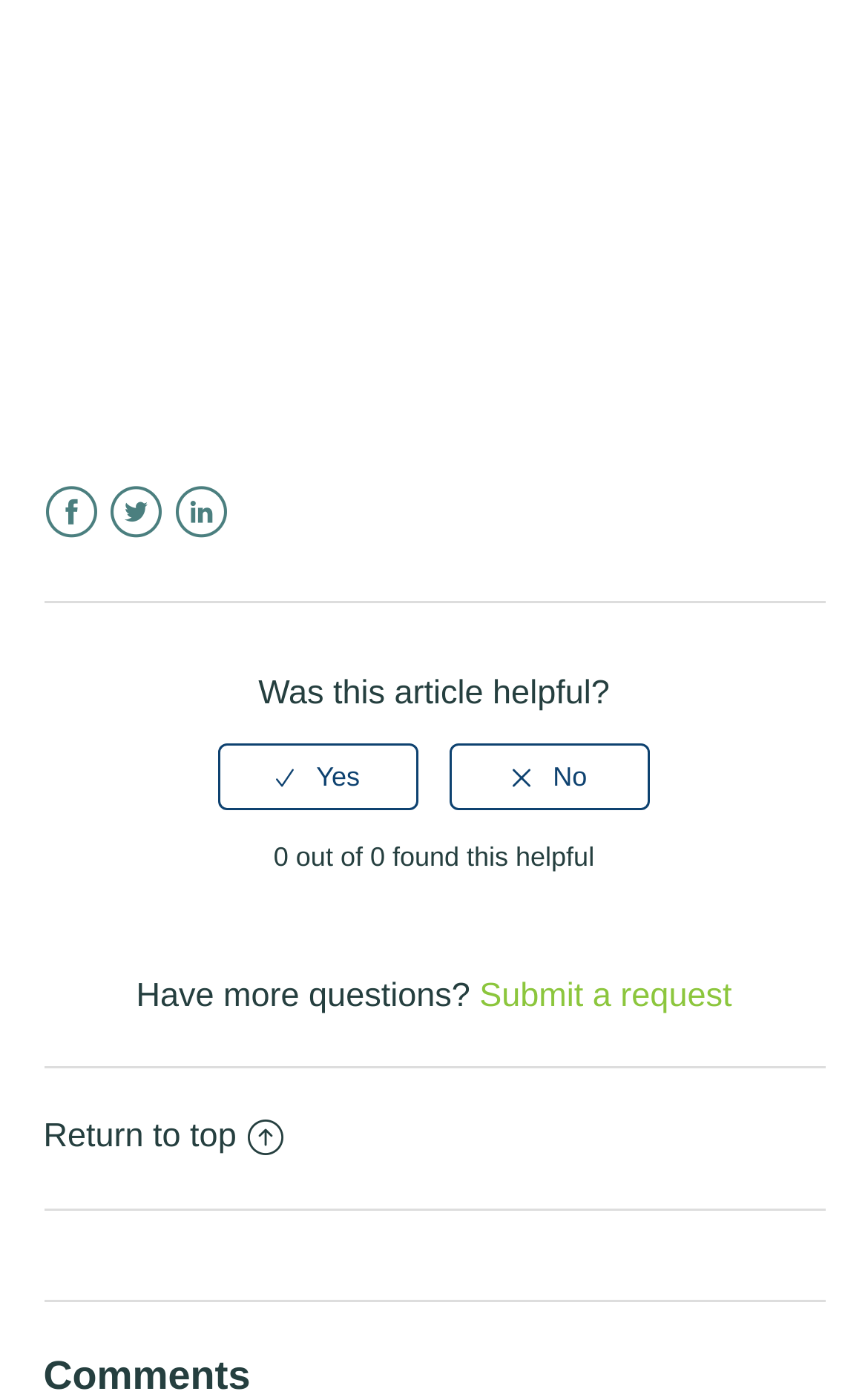What can be done if more questions are needed?
Based on the image, please offer an in-depth response to the question.

I saw a link labeled 'Submit a request' next to the text 'Have more questions?'. This suggests that if users have more questions, they can submit a request to get their questions answered.